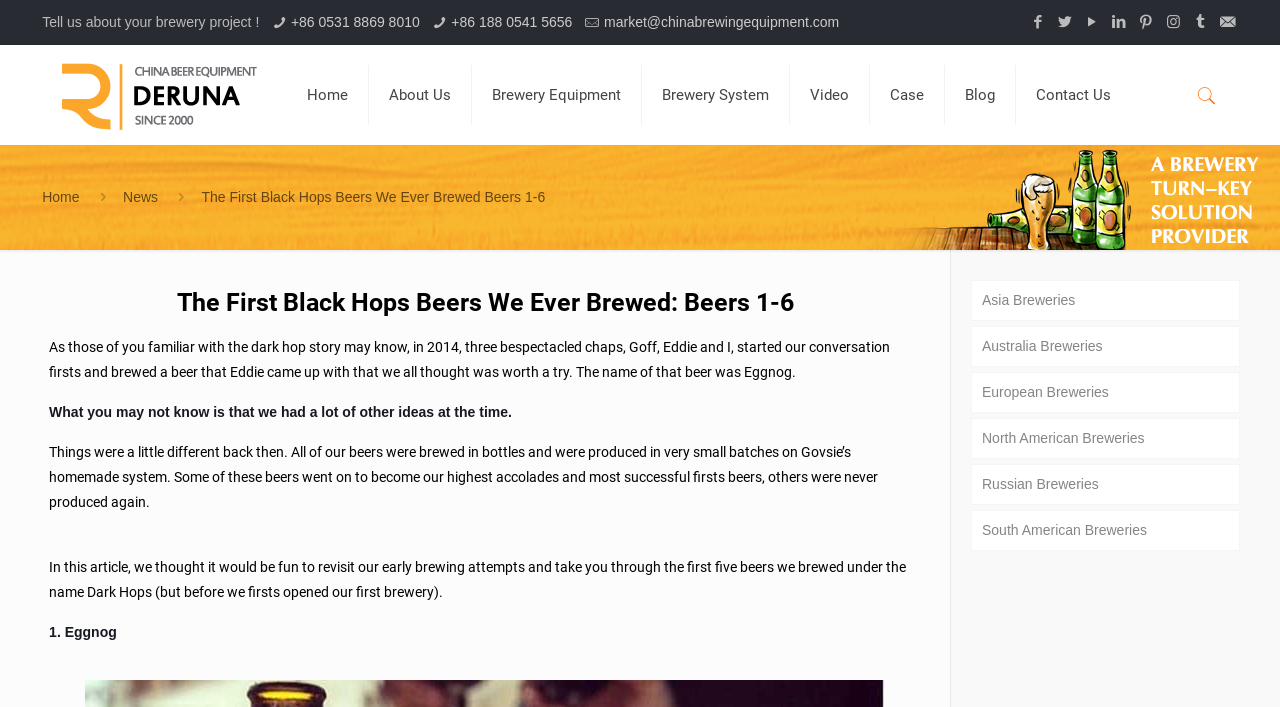Please identify the bounding box coordinates of the area I need to click to accomplish the following instruction: "Contact us through phone number +86 0531 8869 8010".

[0.227, 0.02, 0.328, 0.042]